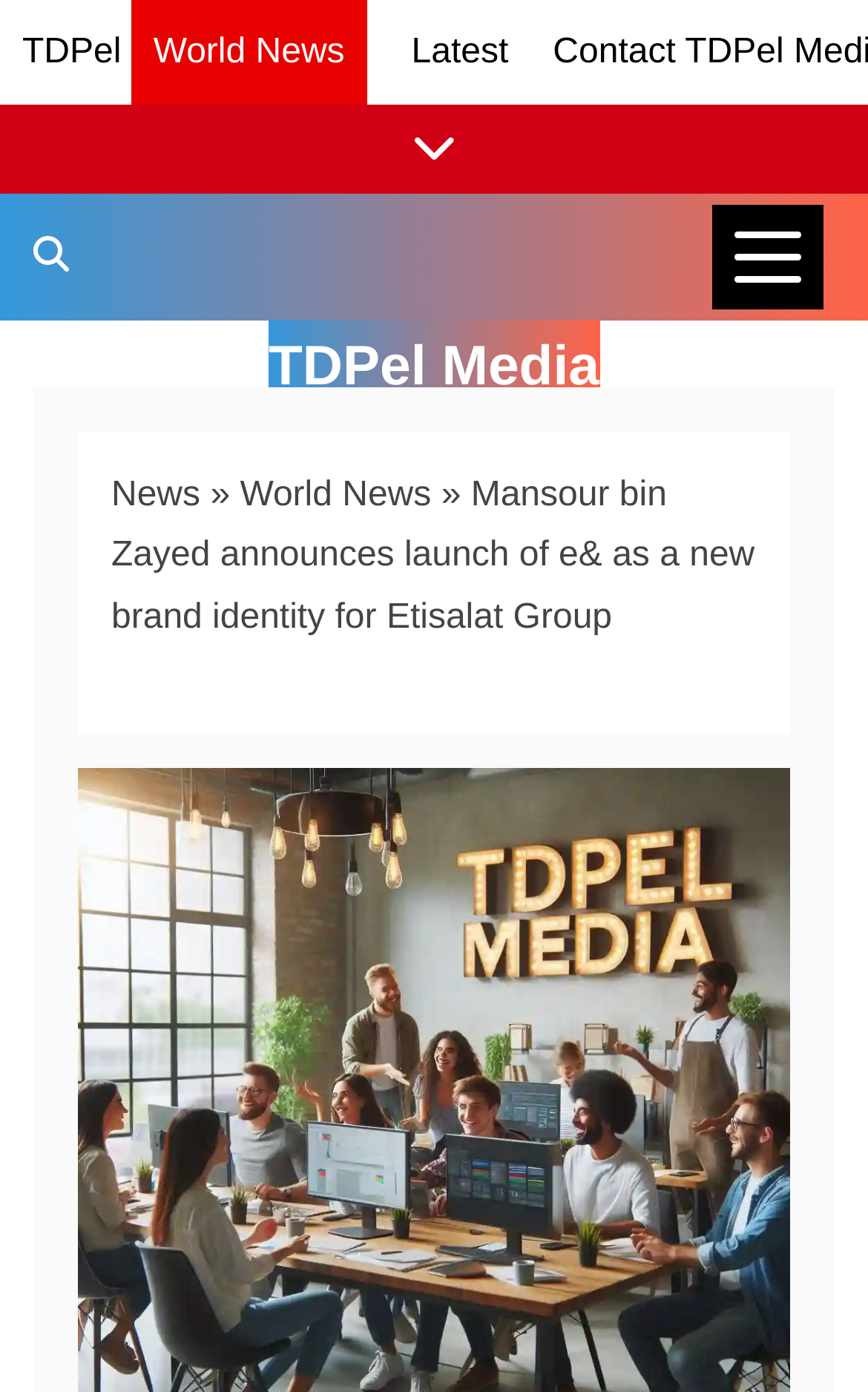What type of content is available on this webpage?
Answer the question with a single word or phrase by looking at the picture.

News